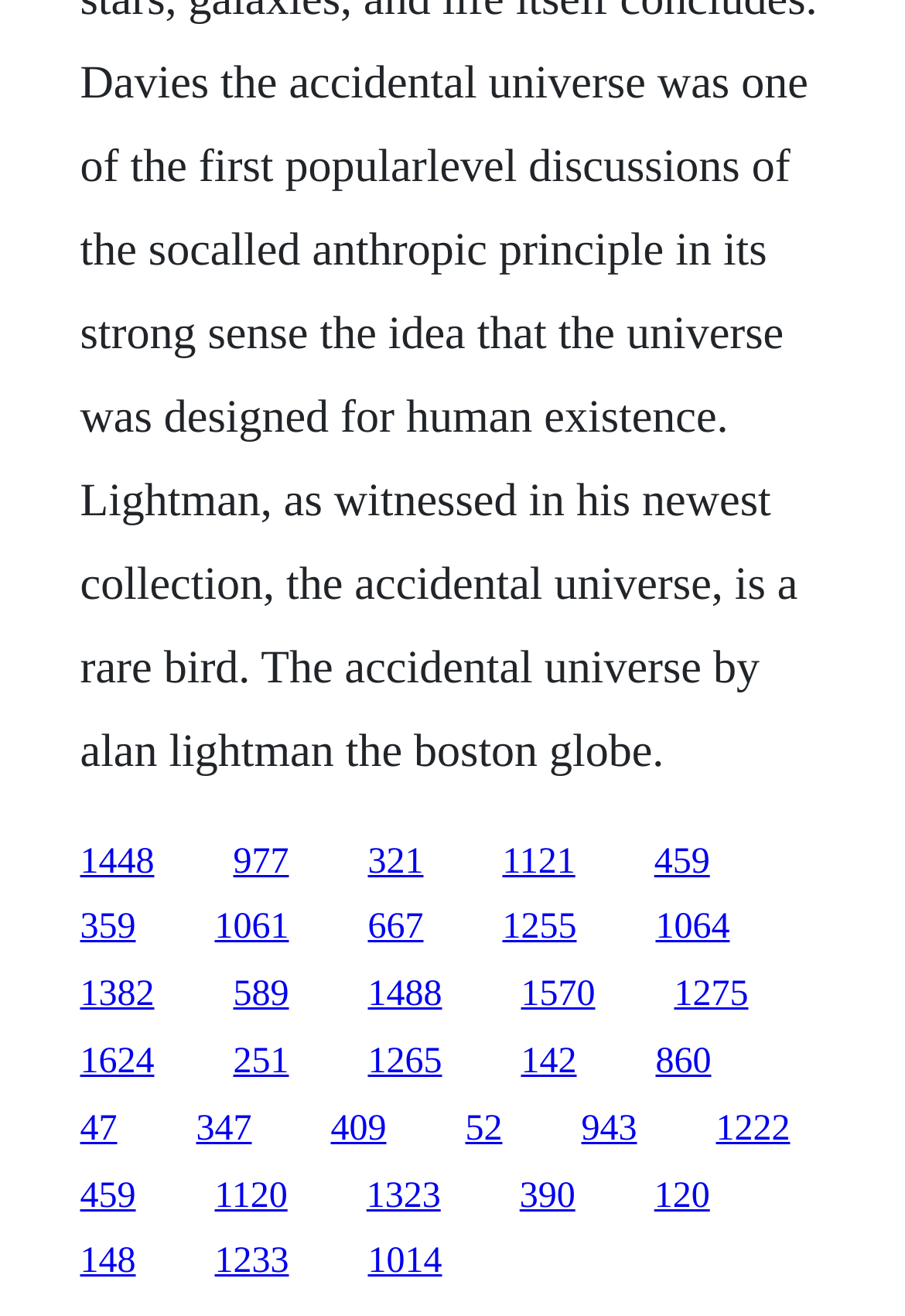Specify the bounding box coordinates of the area that needs to be clicked to achieve the following instruction: "access the second link".

[0.258, 0.639, 0.319, 0.669]